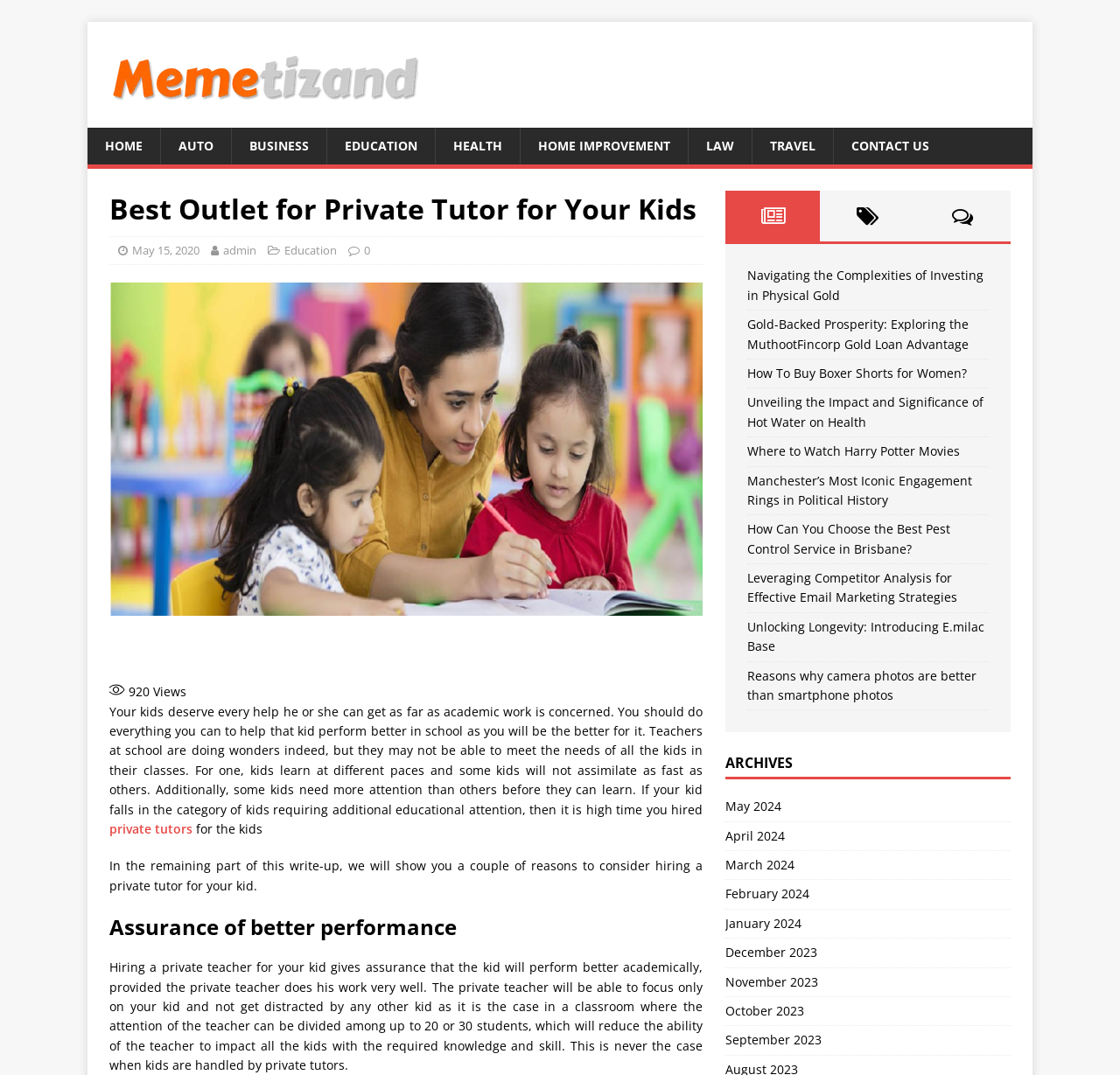What is the main topic of this webpage?
Using the information from the image, answer the question thoroughly.

Based on the content of the webpage, it appears that the main topic is about the importance of private tutoring for kids. The text discusses how kids deserve every help they can get in terms of academic work and how private tutors can provide individualized attention.